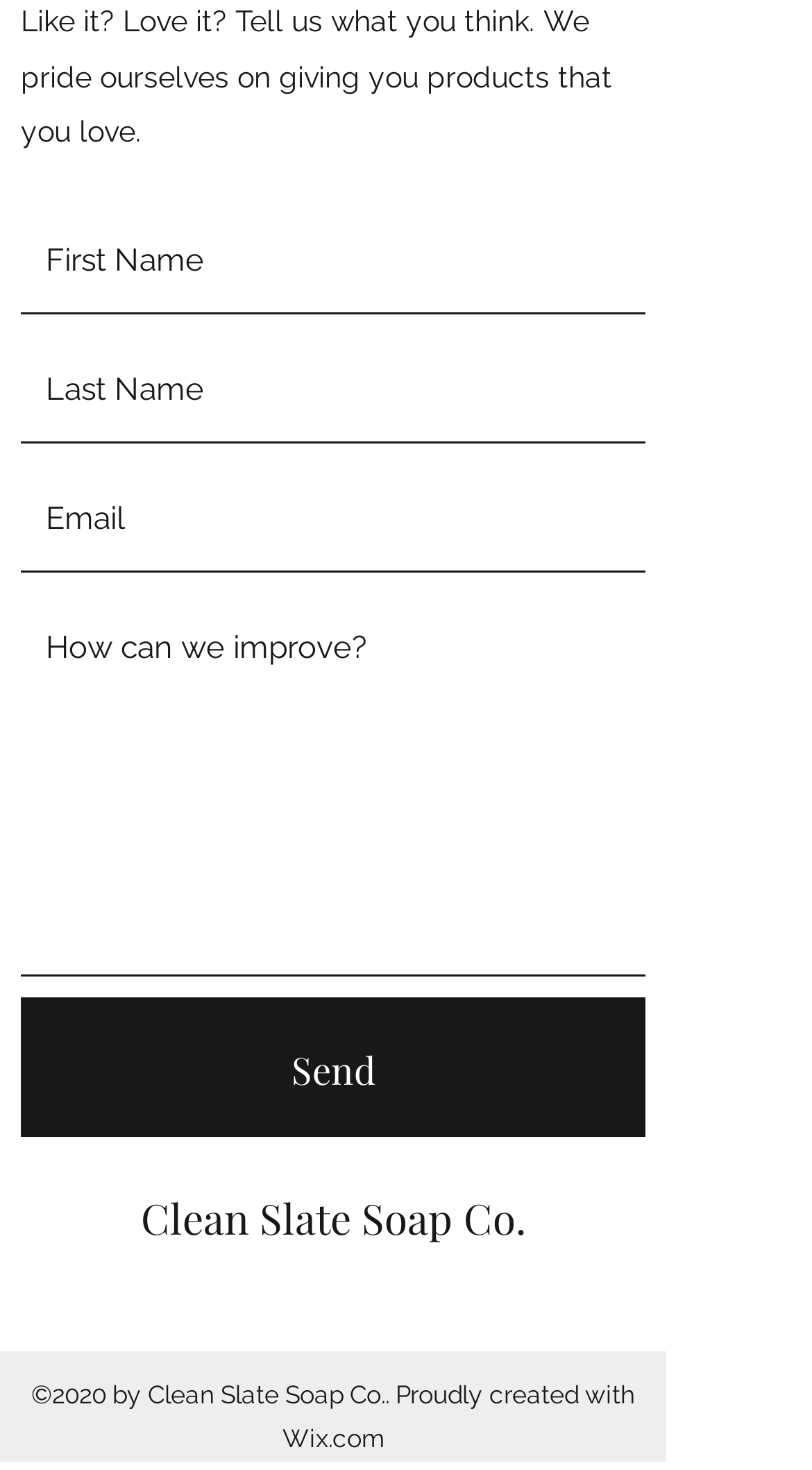What social media platforms are linked? Look at the image and give a one-word or short phrase answer.

Facebook and Instagram